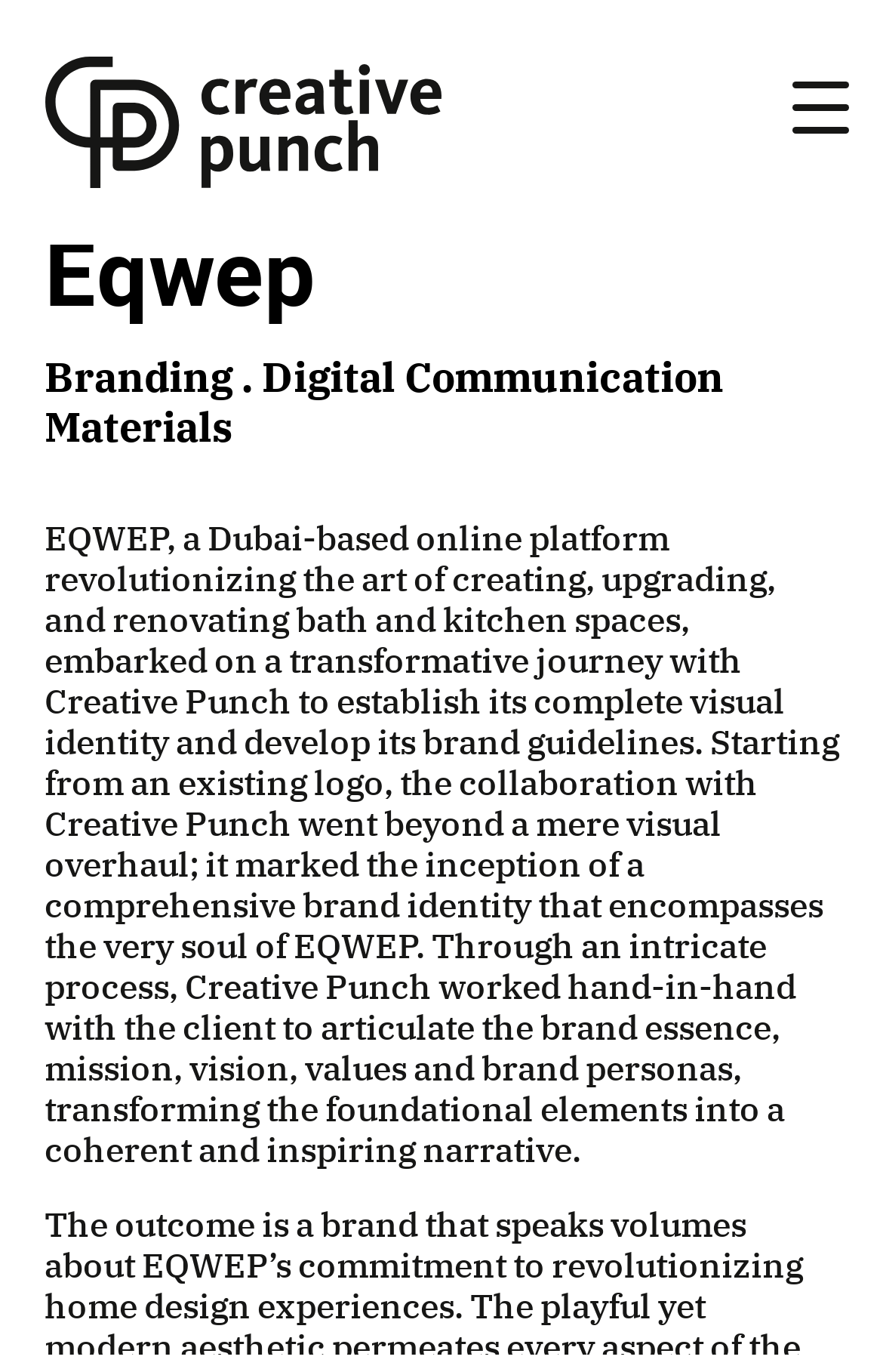Please respond in a single word or phrase: 
What is the purpose of the collaboration between Eqwep and Creative Punch?

Establish brand identity